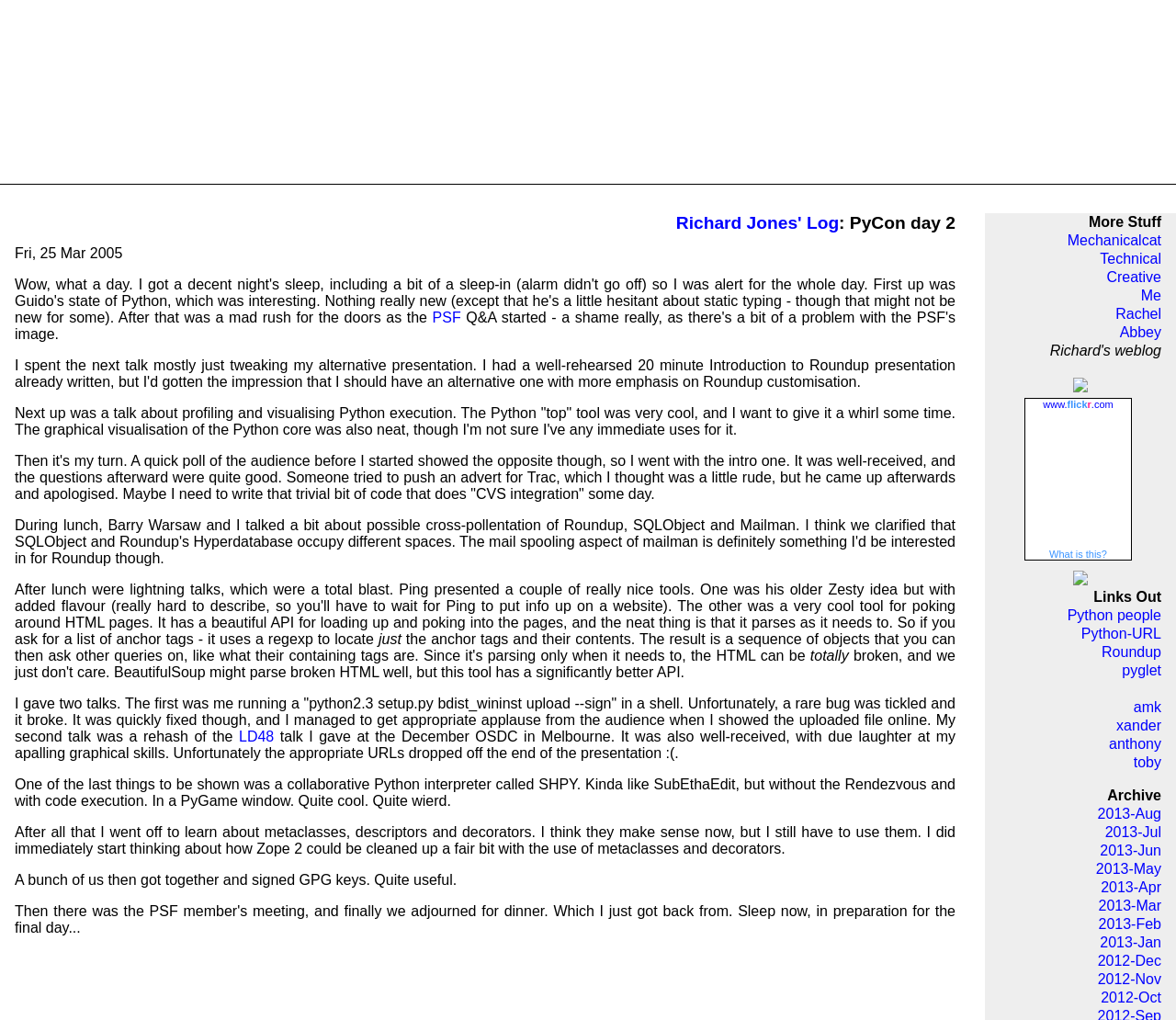Please find the bounding box coordinates of the element that you should click to achieve the following instruction: "Learn about profiling and visualising Python execution". The coordinates should be presented as four float numbers between 0 and 1: [left, top, right, bottom].

[0.012, 0.397, 0.812, 0.429]